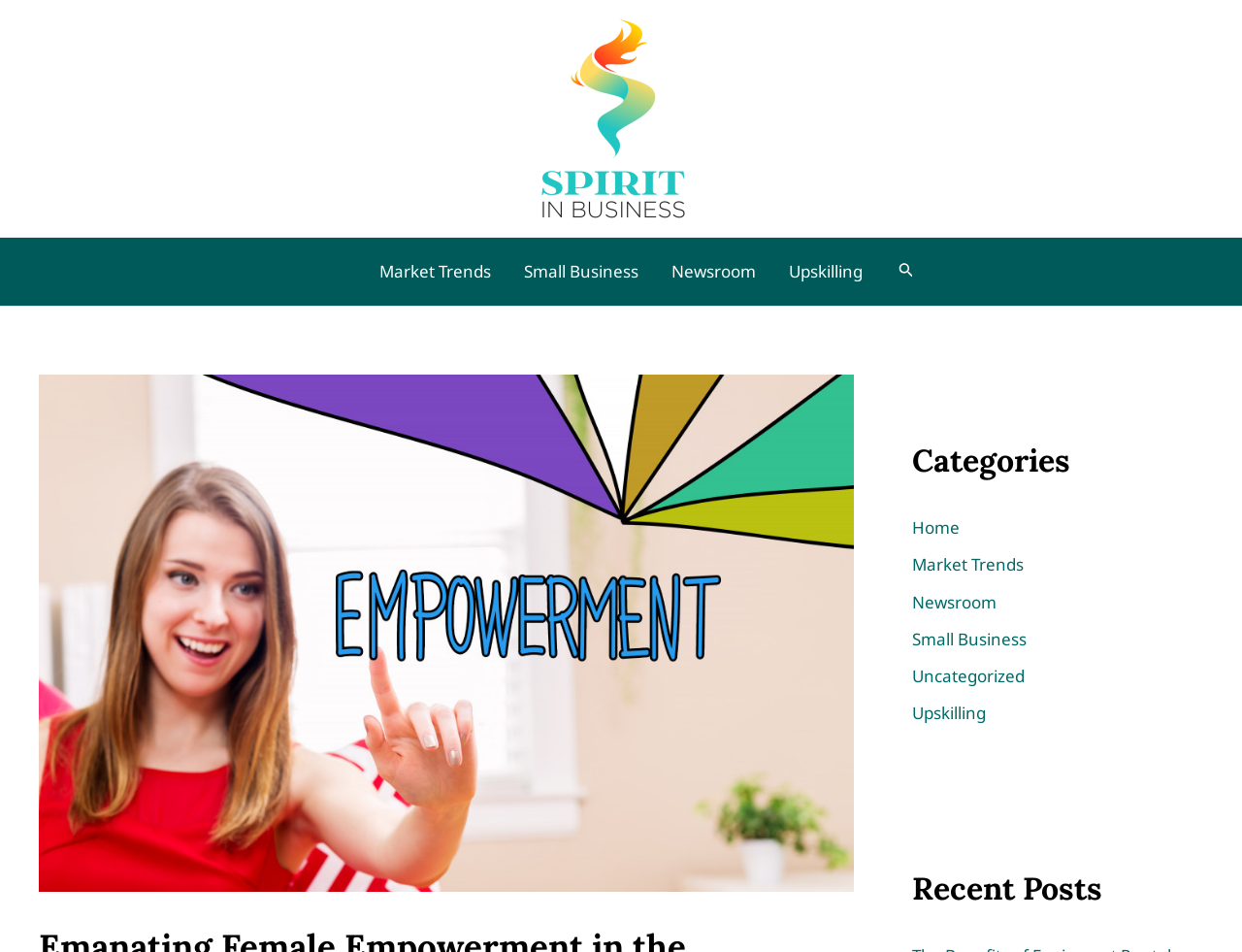What is the name of the website?
Please analyze the image and answer the question with as much detail as possible.

The name of the website can be found at the top of the webpage, where the logo is located. The text 'Spirit In Business' is written next to the logo, indicating that it is the name of the website.